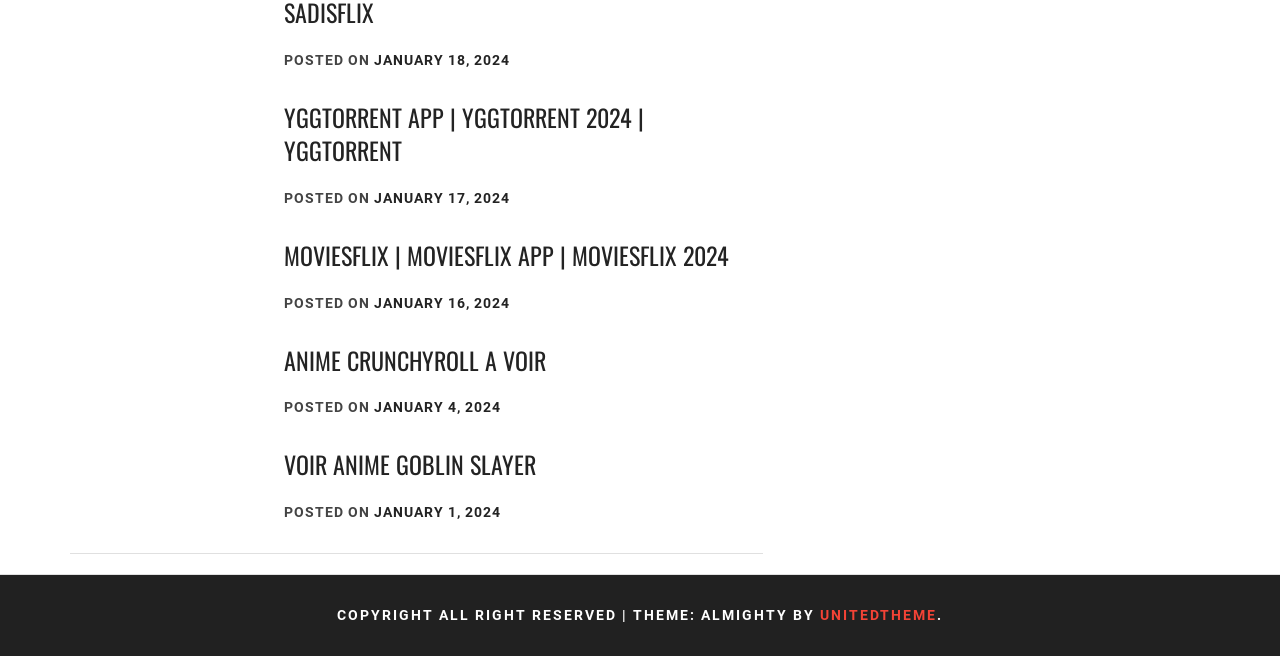Determine the bounding box coordinates of the clickable element to achieve the following action: 'Visit UNITEDTHEME'. Provide the coordinates as four float values between 0 and 1, formatted as [left, top, right, bottom].

[0.641, 0.925, 0.732, 0.949]